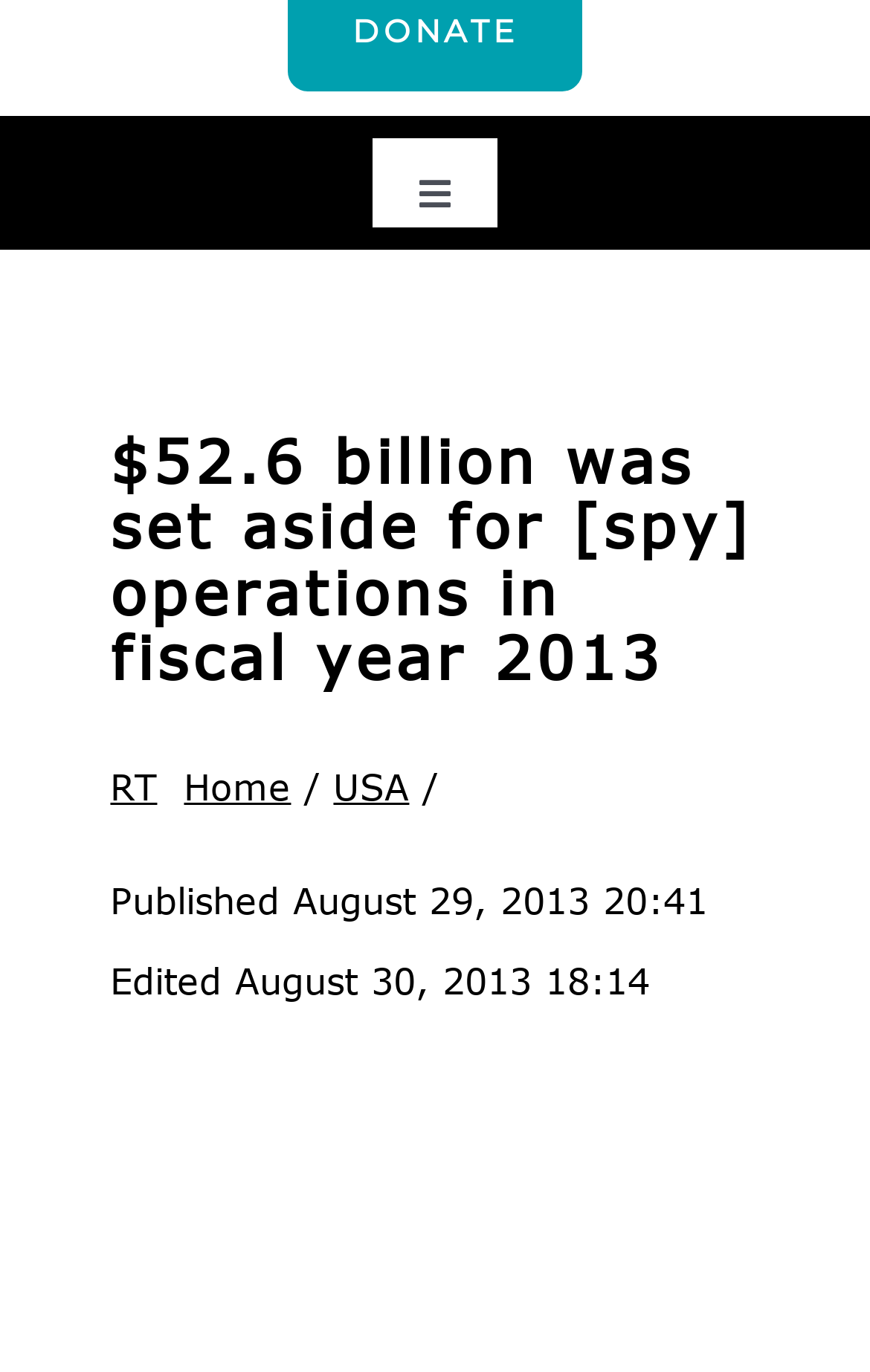Provide a single word or phrase answer to the question: 
How many submenu buttons are there?

7